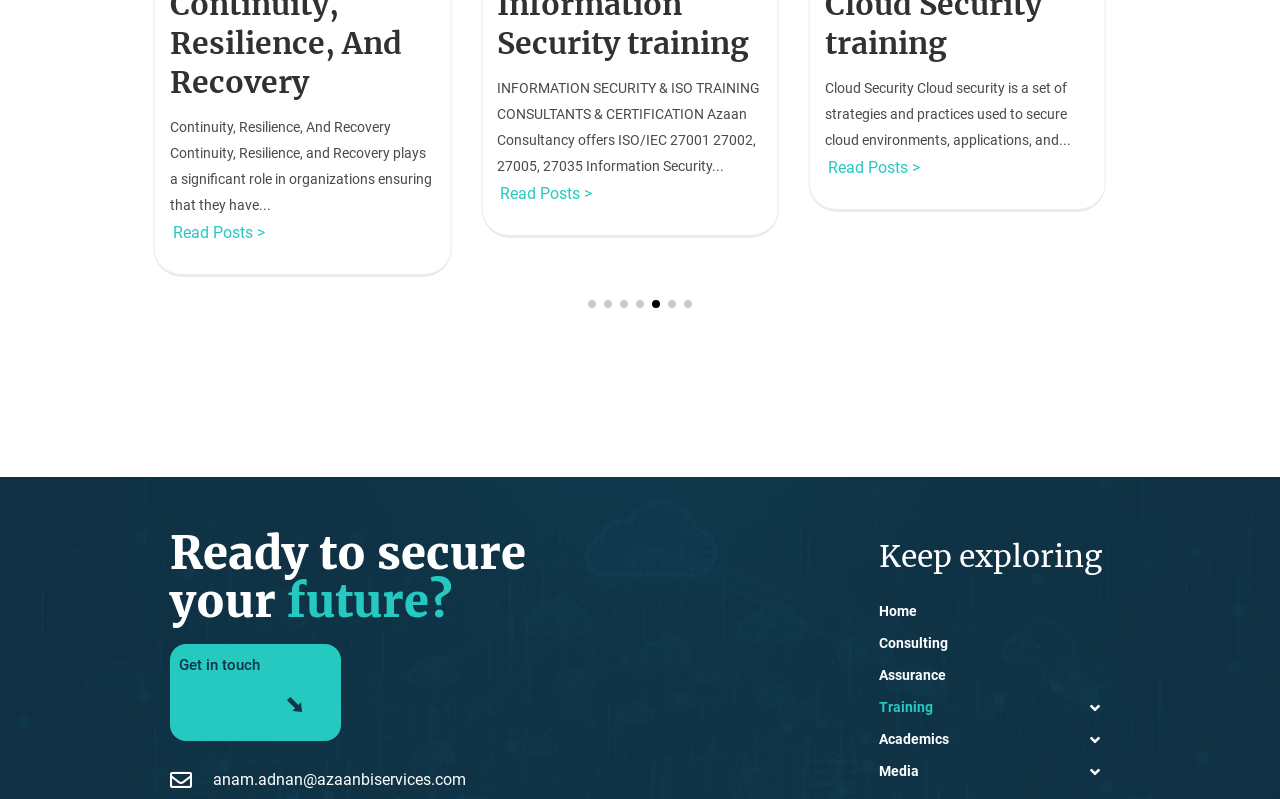What is the topic of the first static text?
Based on the image, please offer an in-depth response to the question.

The first static text is 'Cloud Security Cloud security is a set of strategies and practices used to secure cloud environments, applications, and...'. Therefore, the topic of the first static text is Cloud Security.